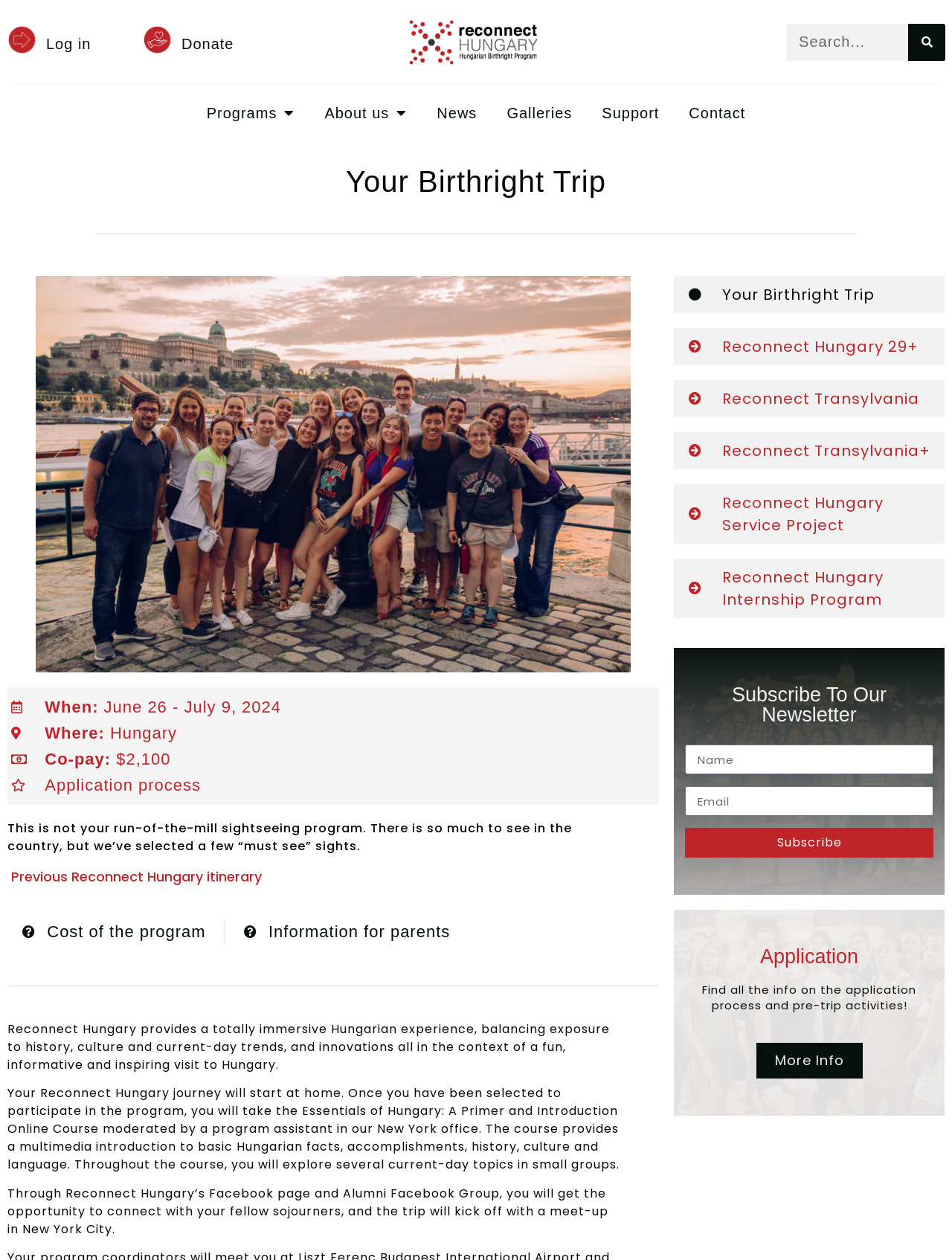How many links are there in the 'Programs' section?
Please provide a comprehensive answer based on the contents of the image.

I counted the links in the 'Programs' section and found 5 links: 'Your Birthright Trip', 'Reconnect Hungary 29+', 'Reconnect Transylvania', 'Reconnect Transylvania+', and 'Reconnect Hungary Service Project'.